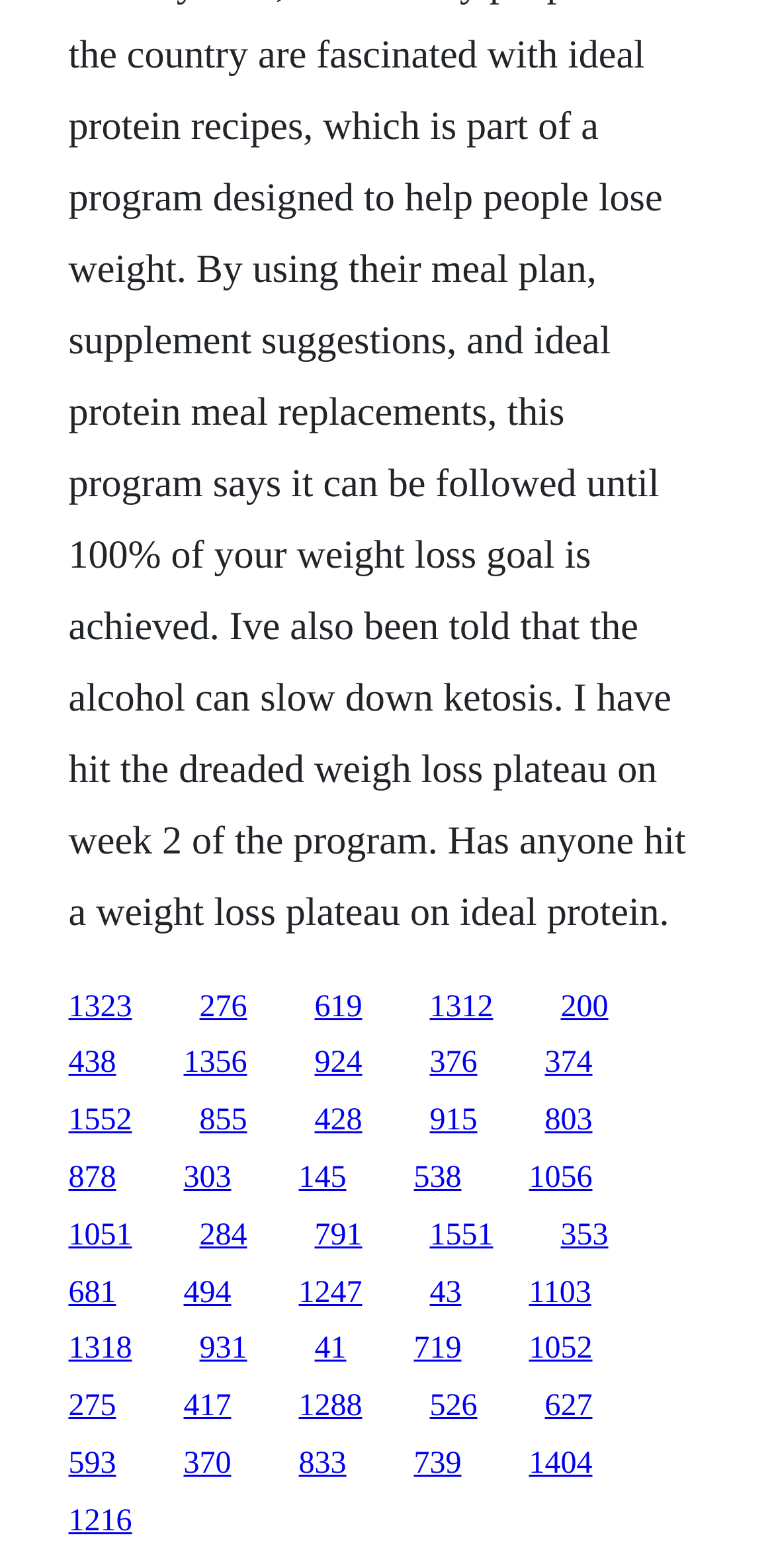Given the element description, predict the bounding box coordinates in the format (top-left x, top-left y, bottom-right x, bottom-right y). Make sure all values are between 0 and 1. Here is the element description: 1551

[0.555, 0.777, 0.637, 0.798]